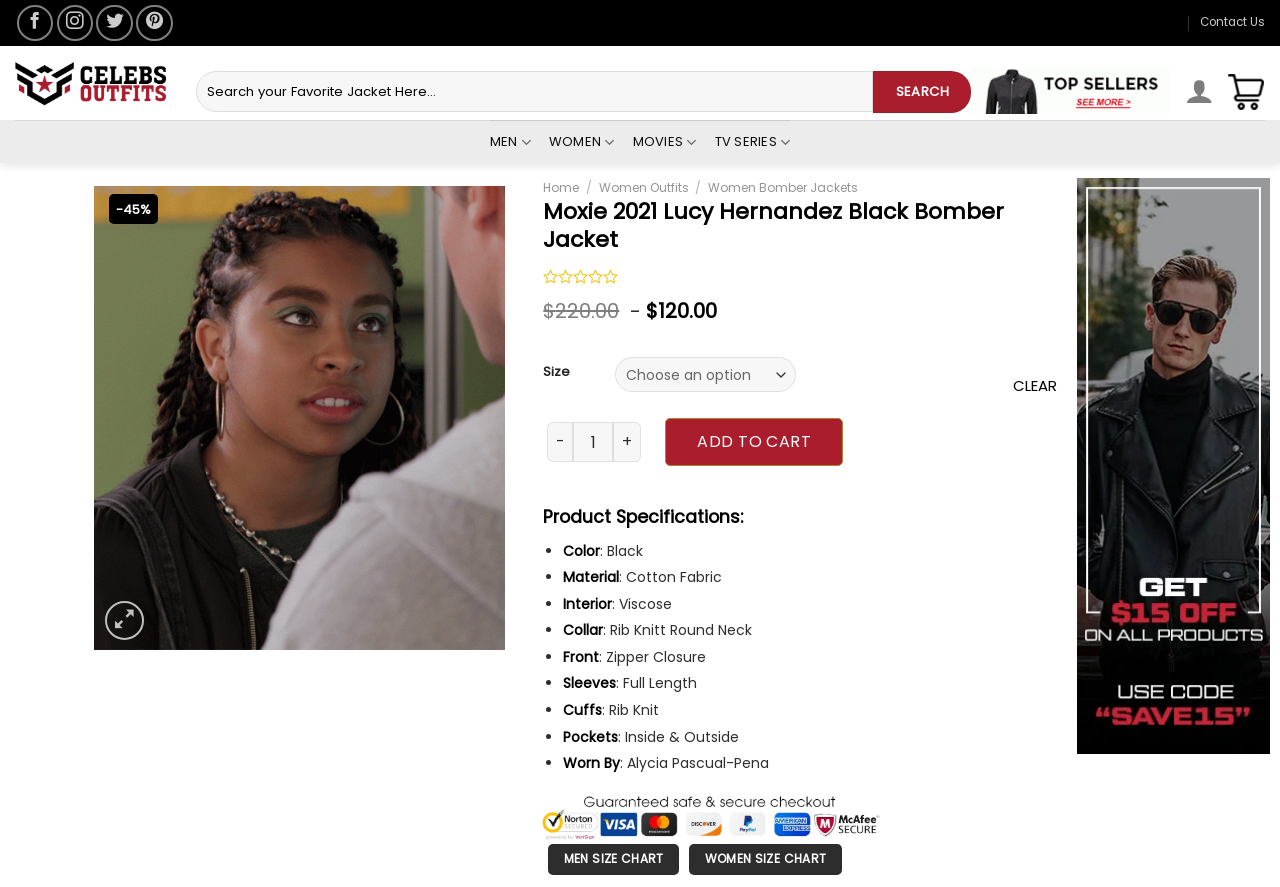Kindly determine the bounding box coordinates for the clickable area to achieve the given instruction: "View product details".

[0.073, 0.457, 0.395, 0.483]